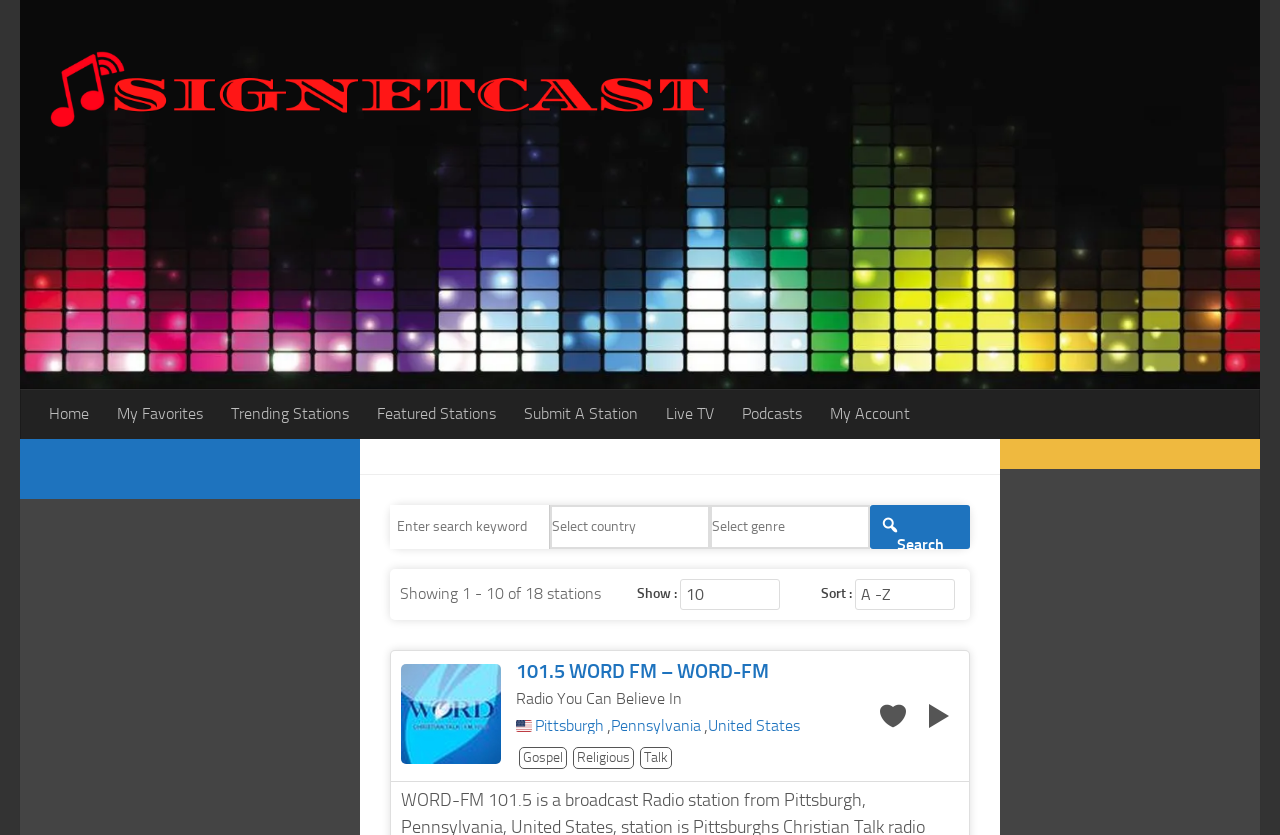Please indicate the bounding box coordinates of the element's region to be clicked to achieve the instruction: "Check the 'RECENT POSTS' section". Provide the coordinates as four float numbers between 0 and 1, i.e., [left, top, right, bottom].

None